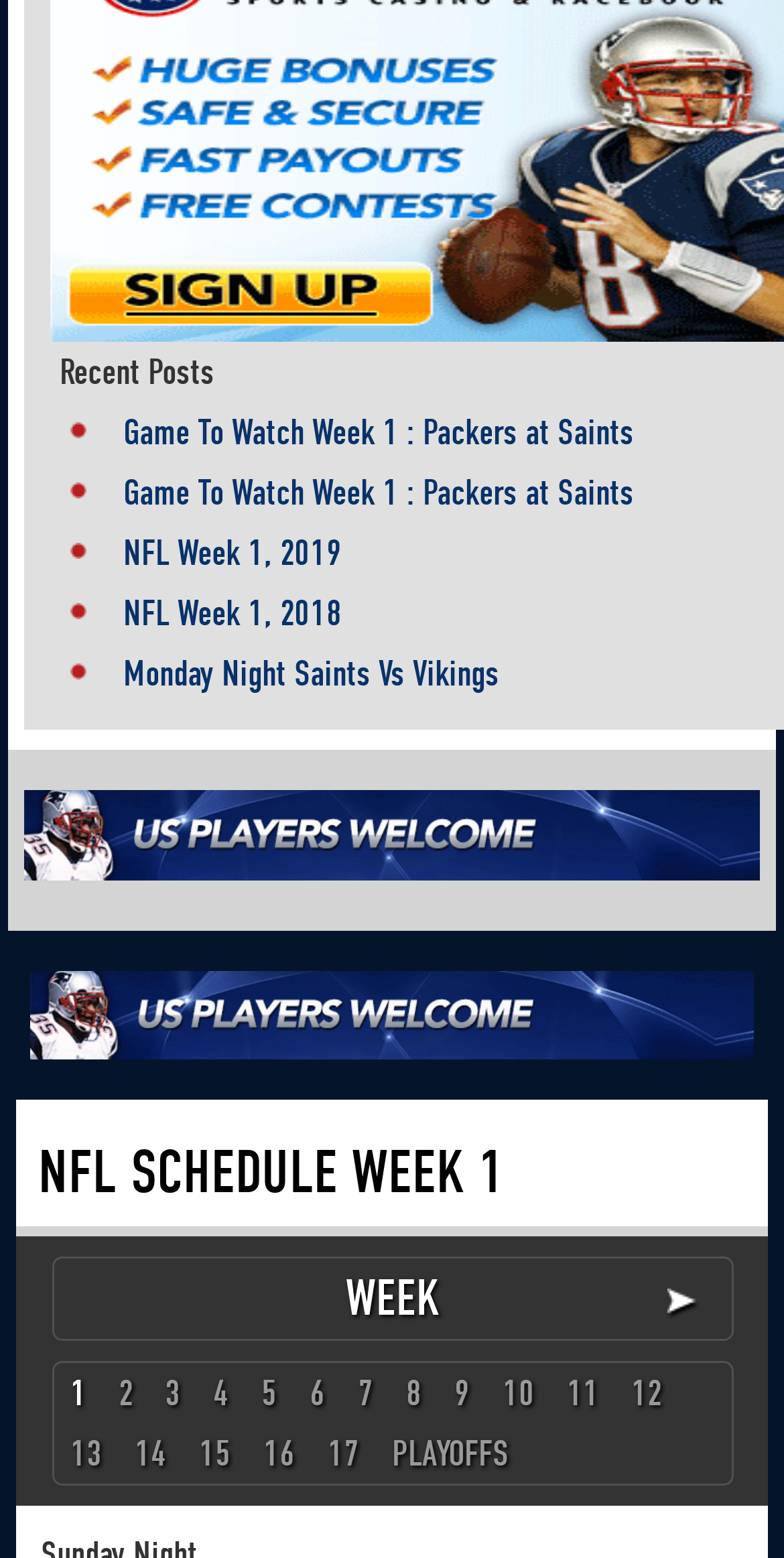What is the last numbered link?
Refer to the screenshot and answer in one word or phrase.

17